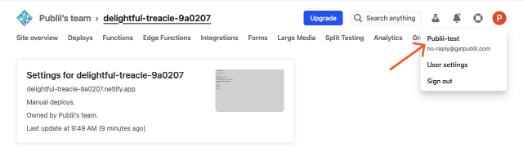Describe the image with as much detail as possible.

The image depicts the settings page for a Netlify site titled "delightful-treacle-9a20207," which is part of a team environment named "Publit's team." The interface is user-friendly, displaying various options such as site overview, deploys, functions, and analytics. Prominently featured is the account dropdown menu at the top right corner, indicating the logged-in user as "Publit-test" and providing links for user settings and sign-out options. The page also highlights details about the site's deployment status and ownership, with the last update noted as occurring minutes ago. This visual representation assists users in navigating their site settings efficiently.